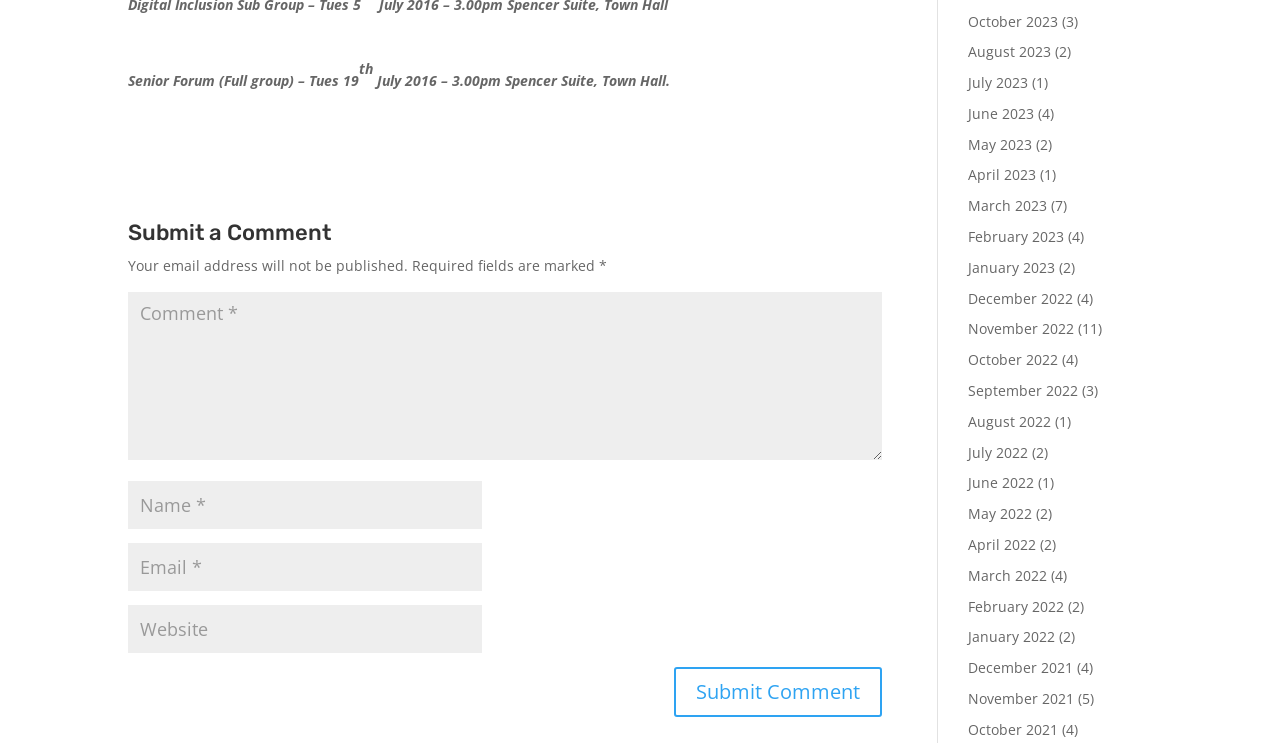Using the description "input value="Comment *" name="comment"", predict the bounding box of the relevant HTML element.

[0.1, 0.393, 0.689, 0.619]